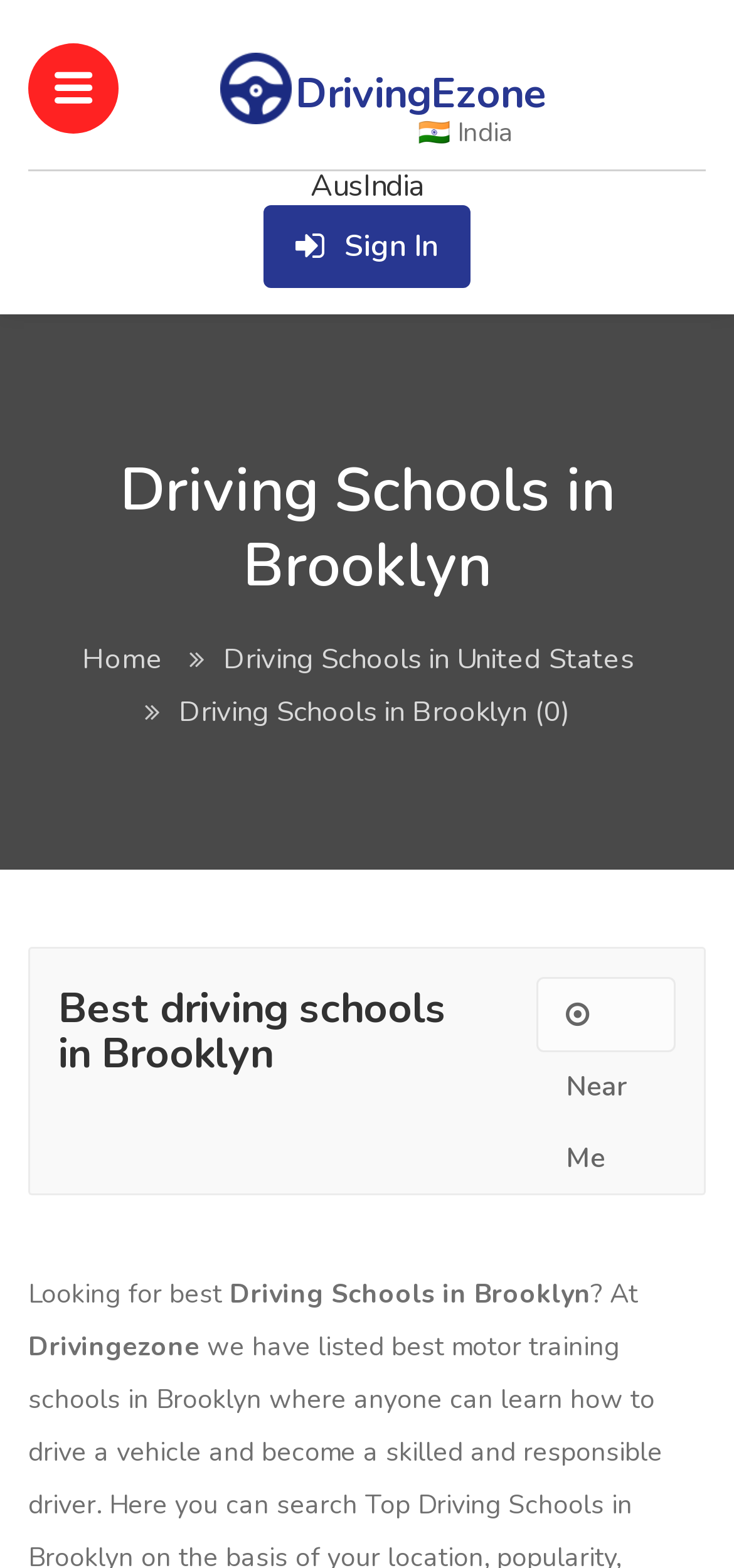Please identify the bounding box coordinates of the area that needs to be clicked to fulfill the following instruction: "Go to Home."

[0.112, 0.408, 0.222, 0.432]